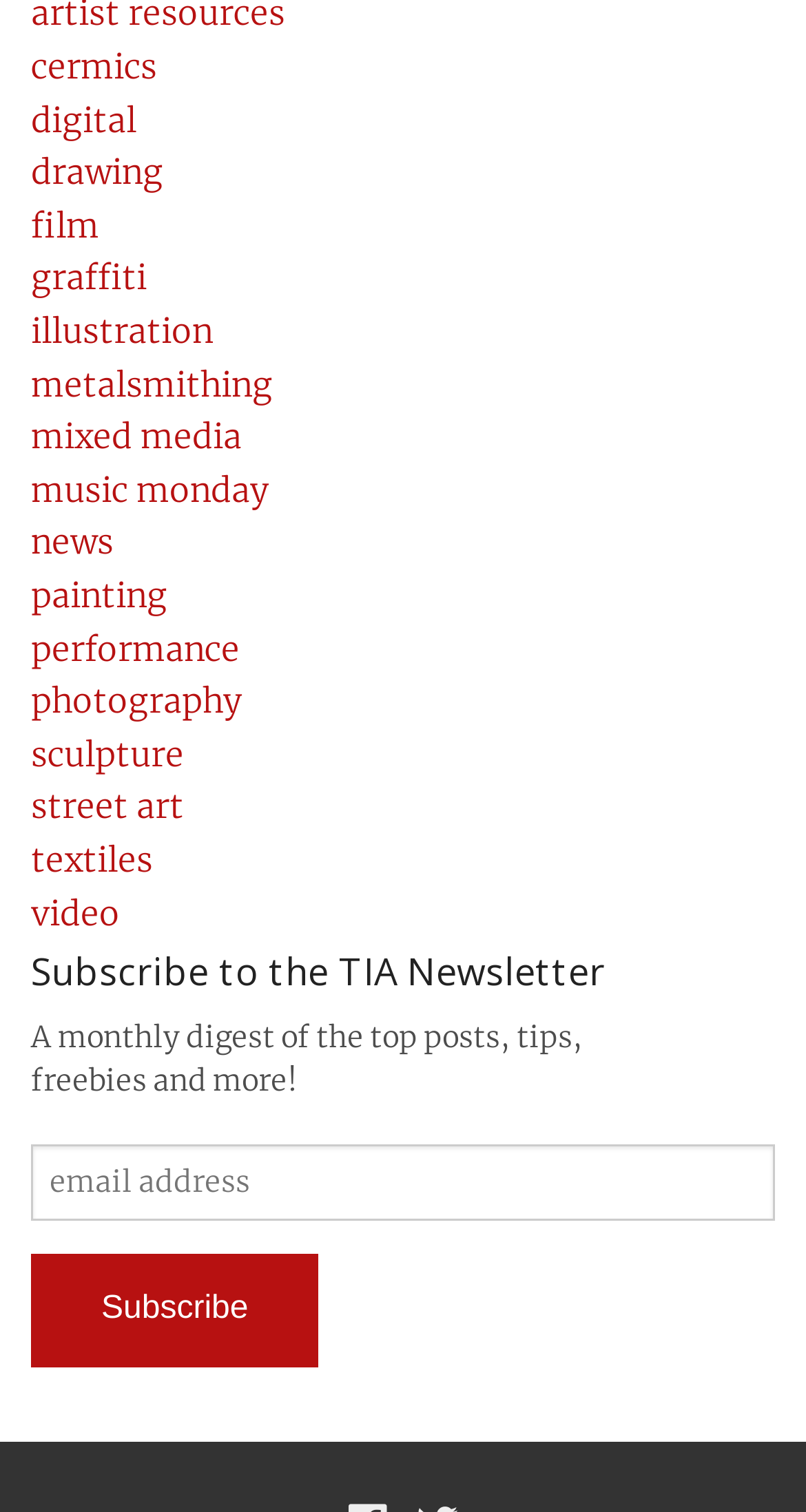Find the bounding box coordinates of the clickable region needed to perform the following instruction: "Enter email address for the newsletter". The coordinates should be provided as four float numbers between 0 and 1, i.e., [left, top, right, bottom].

[0.038, 0.756, 0.962, 0.807]